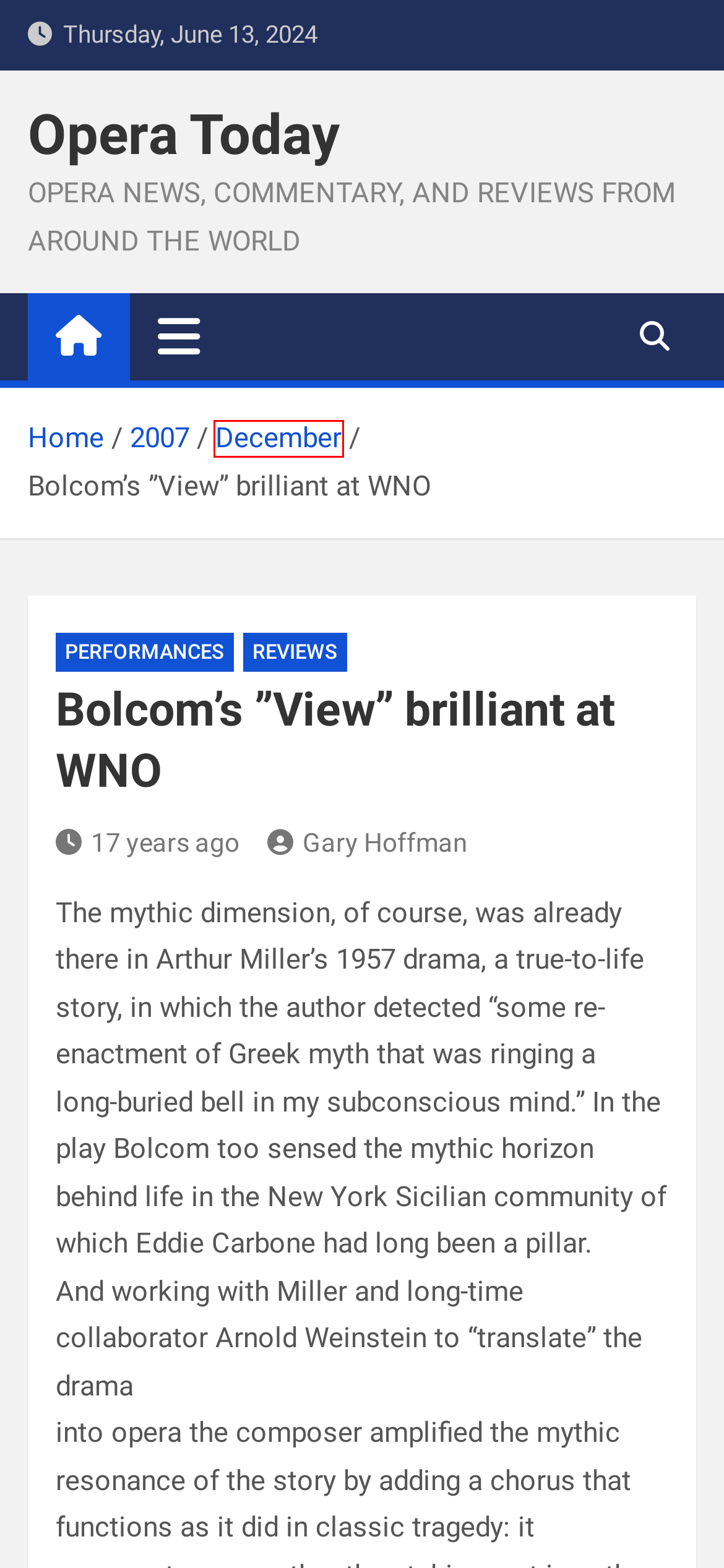You have a screenshot of a webpage with a red bounding box around a UI element. Determine which webpage description best matches the new webpage that results from clicking the element in the bounding box. Here are the candidates:
A. A Figaro for any time – Opera Today
B. Gary Hoffman – Opera Today
C. 2007 – Opera Today
D. December 2007 – Opera Today
E. Reviews – Opera Today
F. Michieletto’s “Camping Così” returns to the New National Theatre Tokyo – Opera Today
G. Opera Today – OPERA NEWS, COMMENTARY, AND REVIEWS FROM AROUND THE WORLD
H. Performances – Opera Today

D